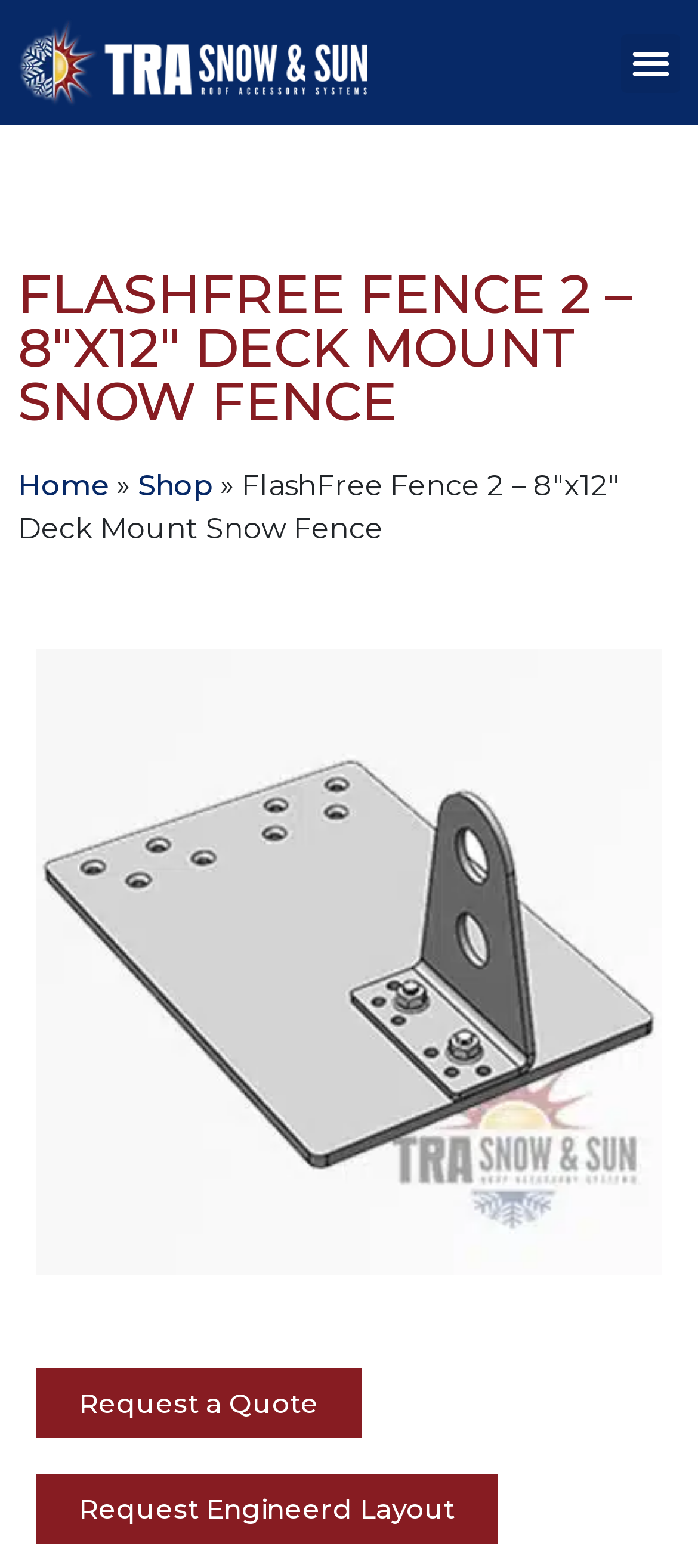Identify the bounding box for the UI element specified in this description: "Shop". The coordinates must be four float numbers between 0 and 1, formatted as [left, top, right, bottom].

[0.197, 0.299, 0.305, 0.321]